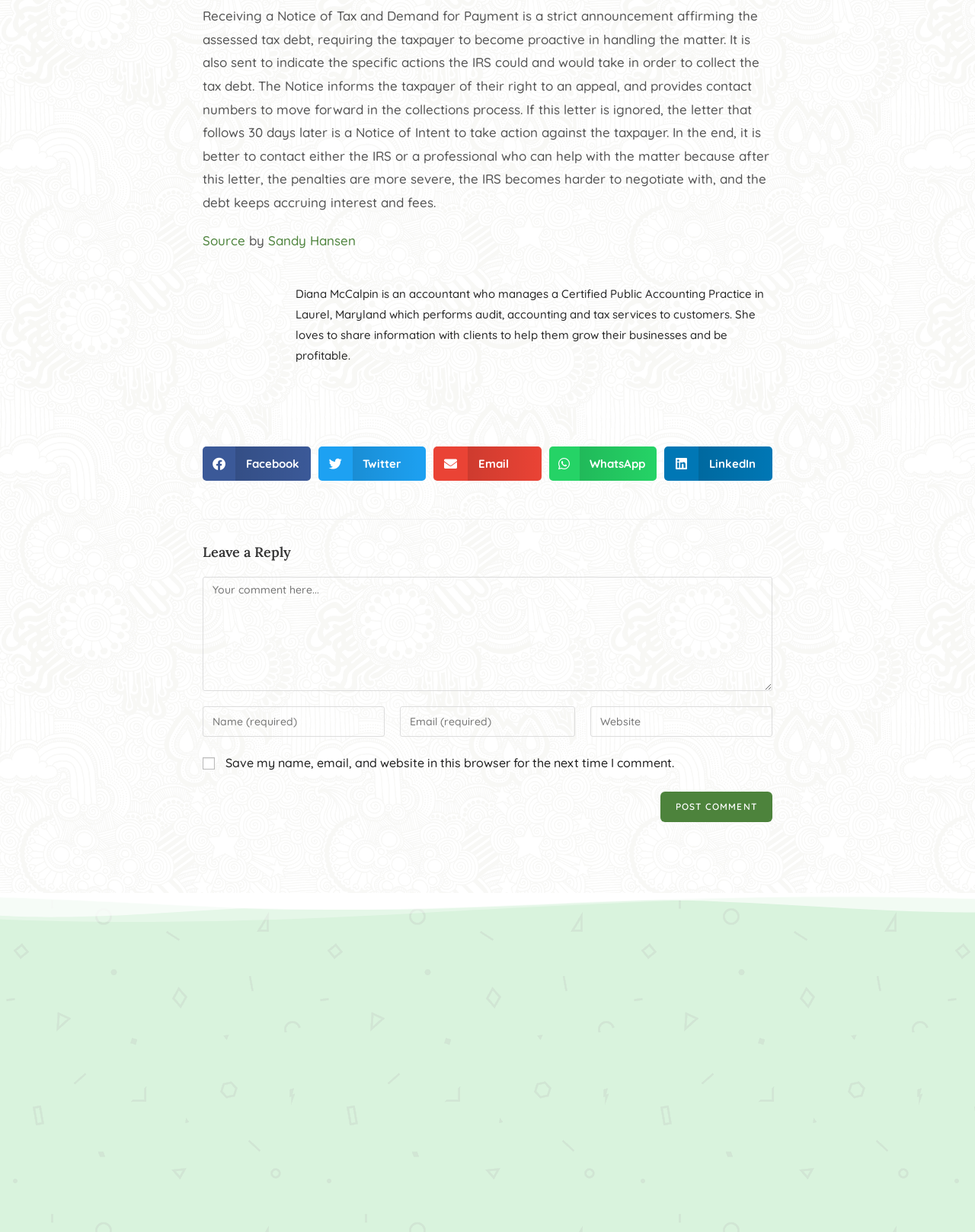Please specify the bounding box coordinates of the clickable region to carry out the following instruction: "Leave a comment". The coordinates should be four float numbers between 0 and 1, in the format [left, top, right, bottom].

[0.208, 0.468, 0.792, 0.561]